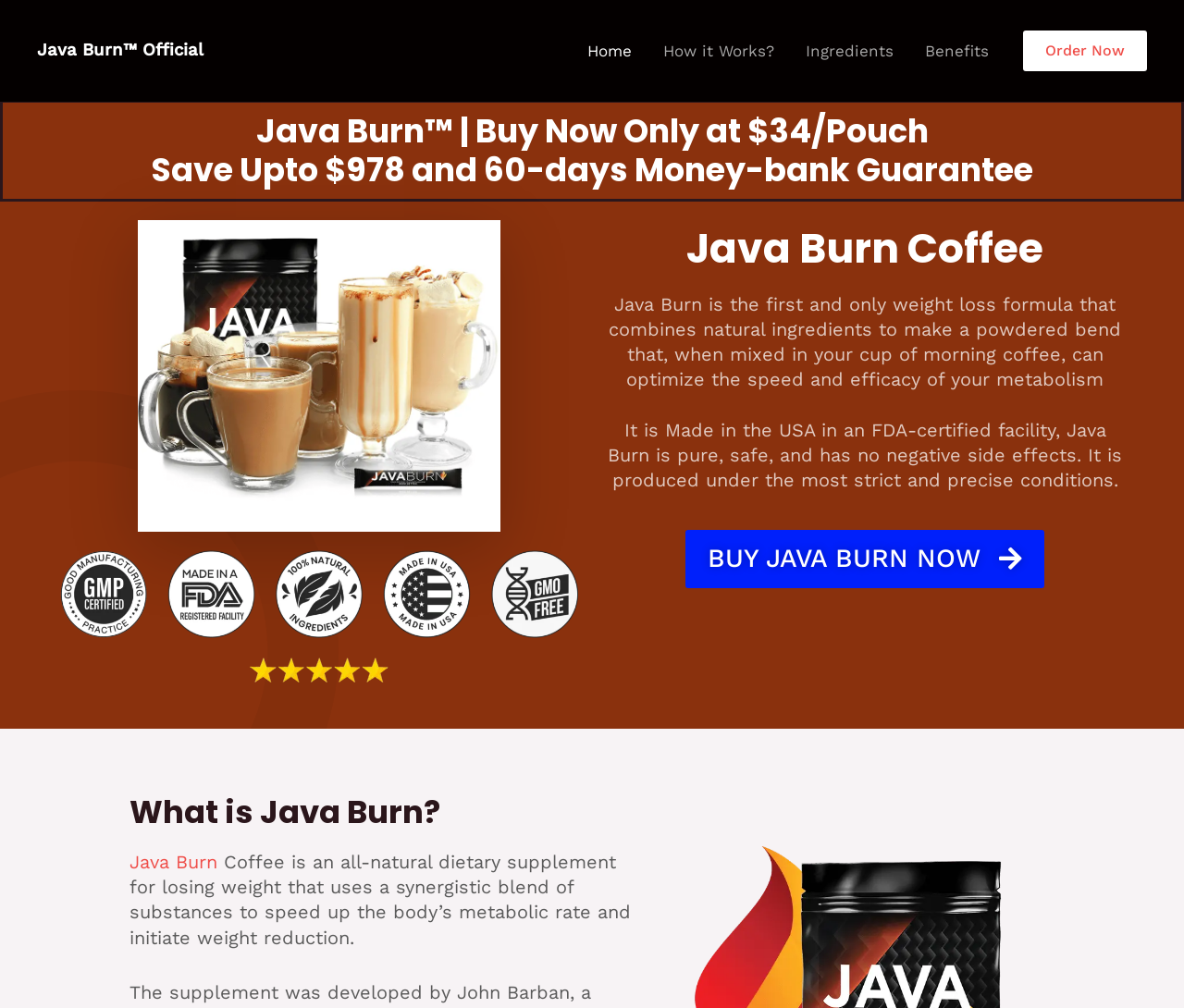What is the name of the product?
Refer to the image and give a detailed answer to the query.

The name of the product is Java Burn, which is mentioned in the heading 'Java Burn™ | Buy Now Only at $34/Pouch Save Upto $978 and 60-days Money-bank Guarantee' and also in the StaticText 'Java Burn is the first and only weight loss formula...'.